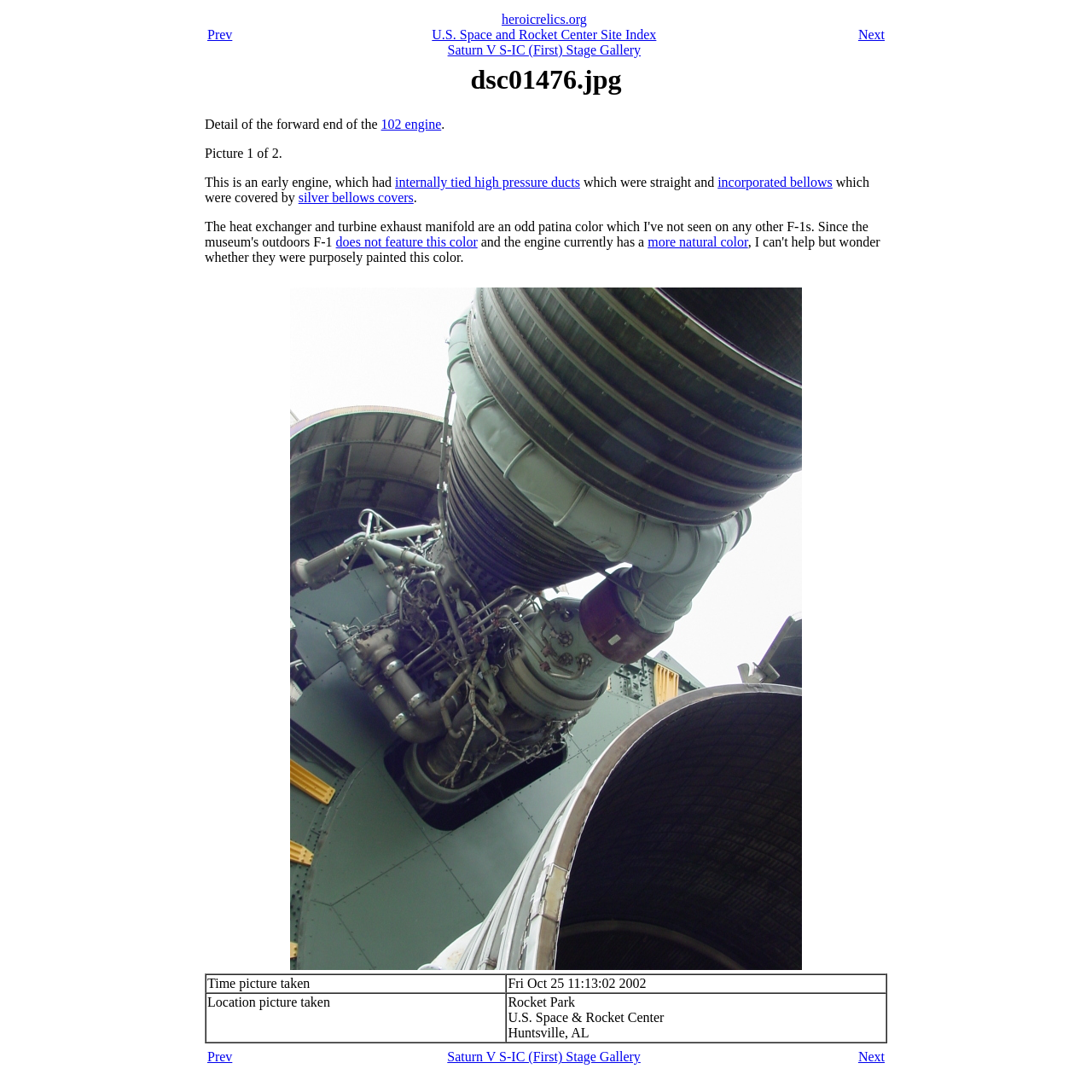Can you specify the bounding box coordinates of the area that needs to be clicked to fulfill the following instruction: "Select Korean language"?

None